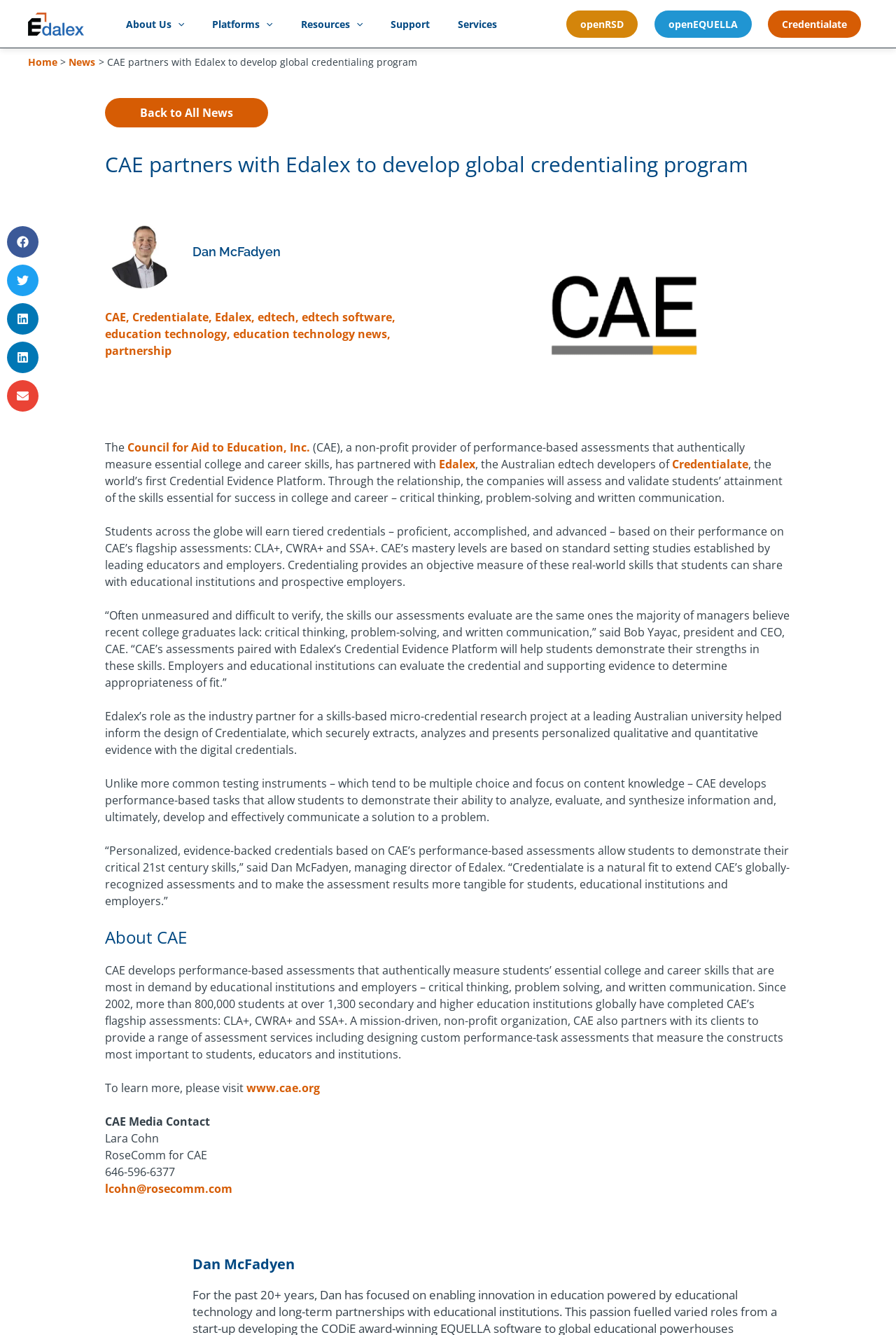Please respond to the question with a concise word or phrase:
What are the three essential college and career skills measured by CAE's assessments?

Critical thinking, problem-solving, and written communication